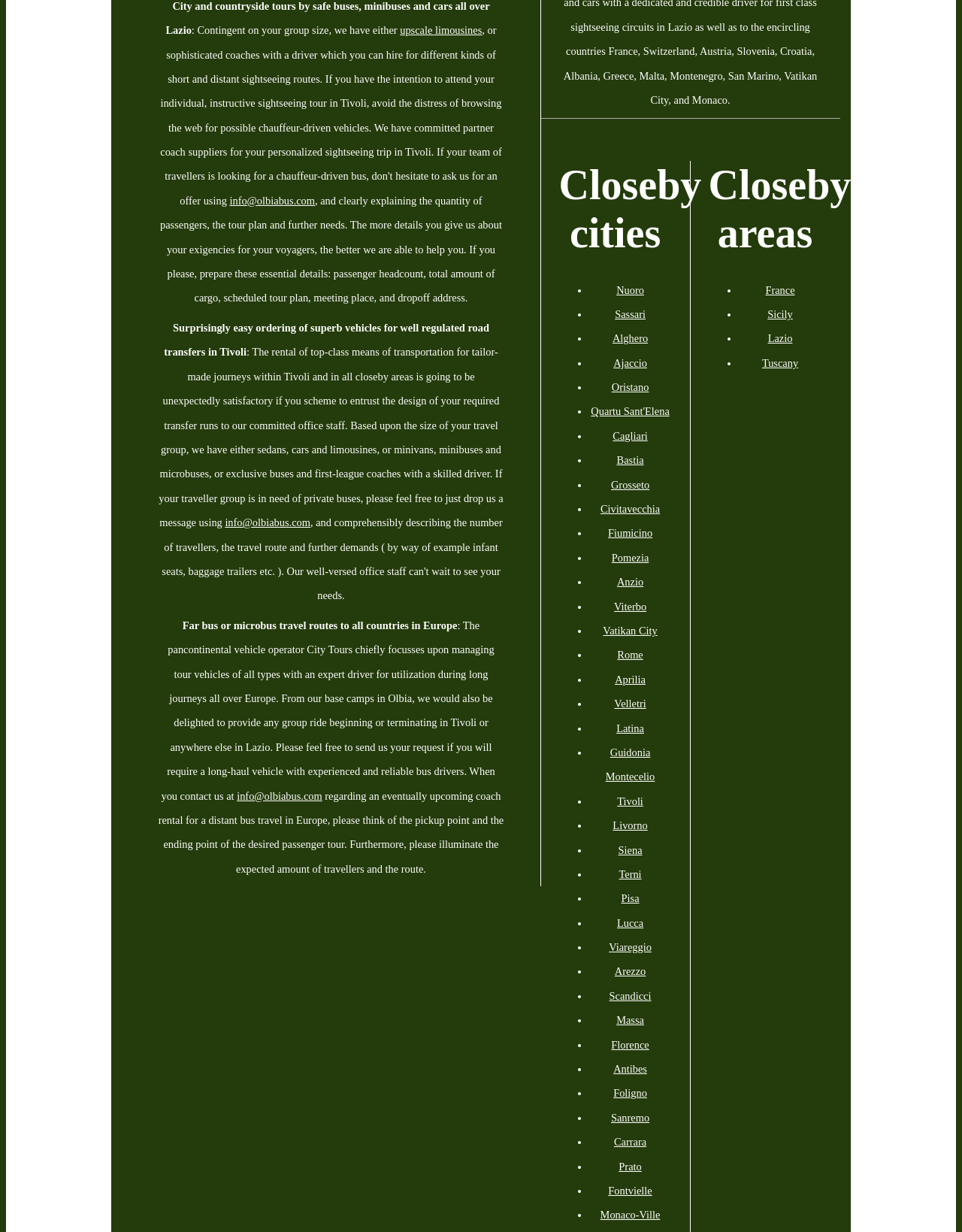What is the contact email address?
Please look at the screenshot and answer using one word or phrase.

info@olbiabus.com